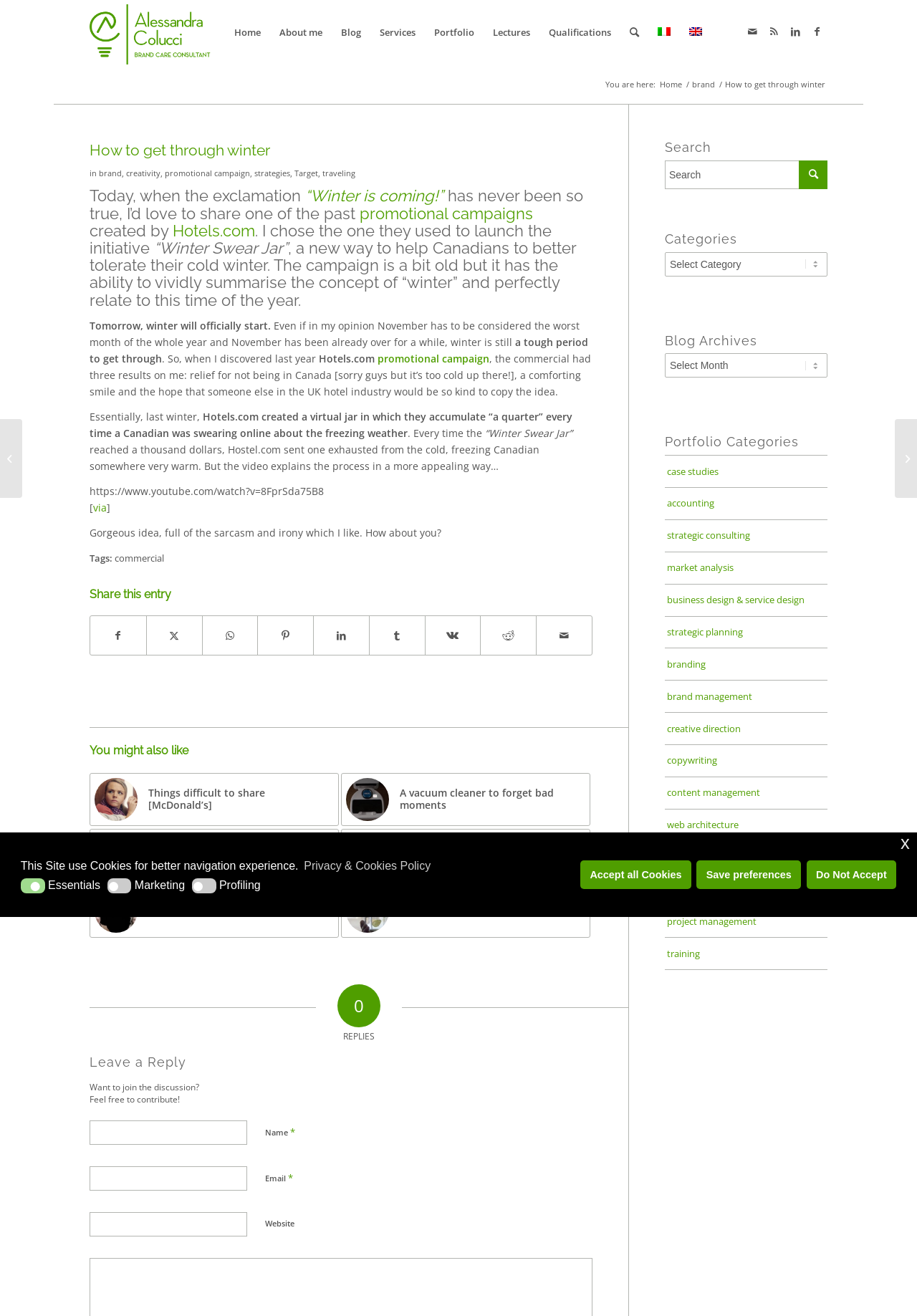Using details from the image, please answer the following question comprehensively:
What is the author's opinion about November?

The author mentions in the article that in their opinion, November is the worst month of the whole year, even though winter is still a tough period to get through.